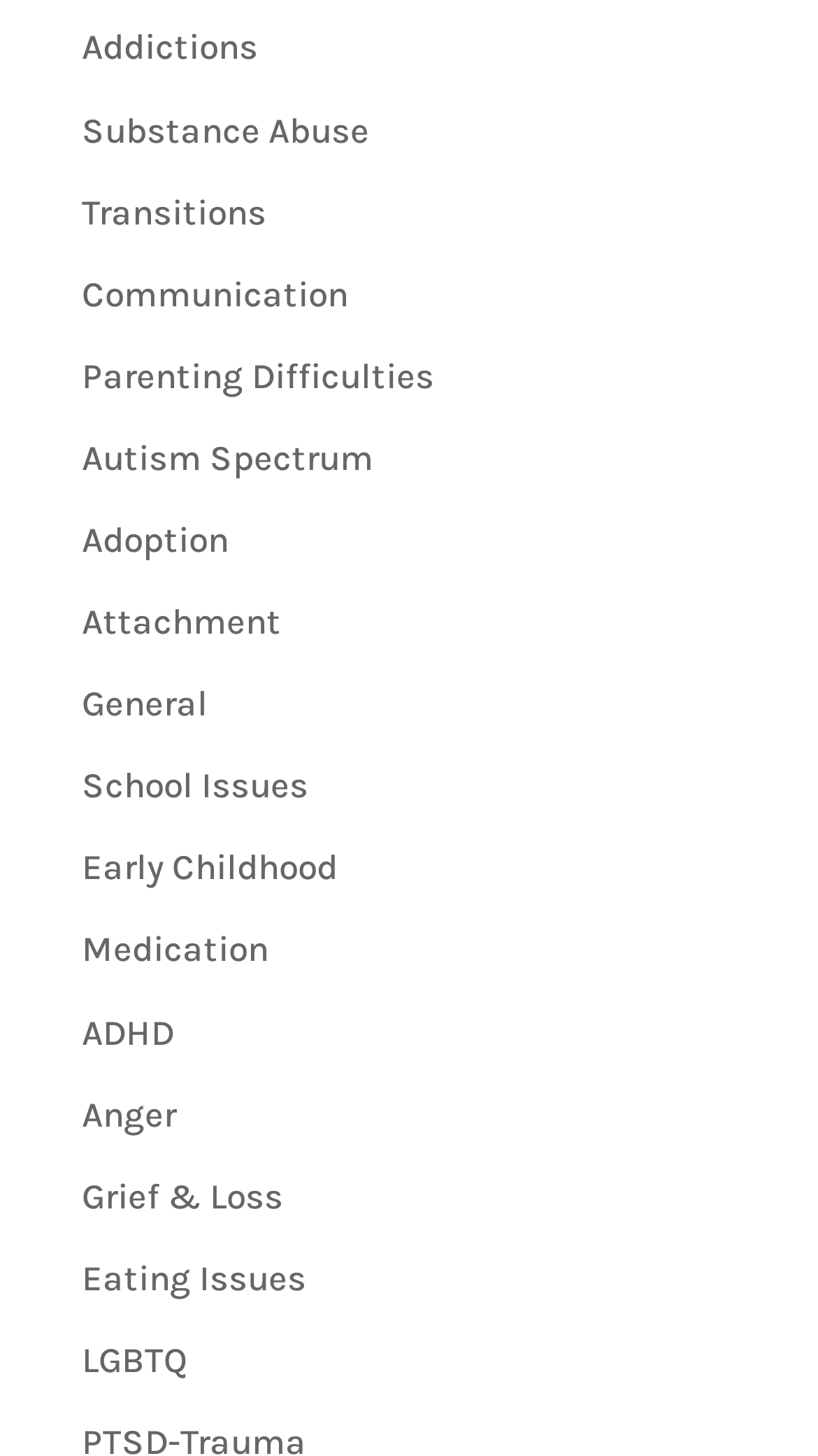Please specify the coordinates of the bounding box for the element that should be clicked to carry out this instruction: "Click on Addictions". The coordinates must be four float numbers between 0 and 1, formatted as [left, top, right, bottom].

[0.1, 0.018, 0.315, 0.047]